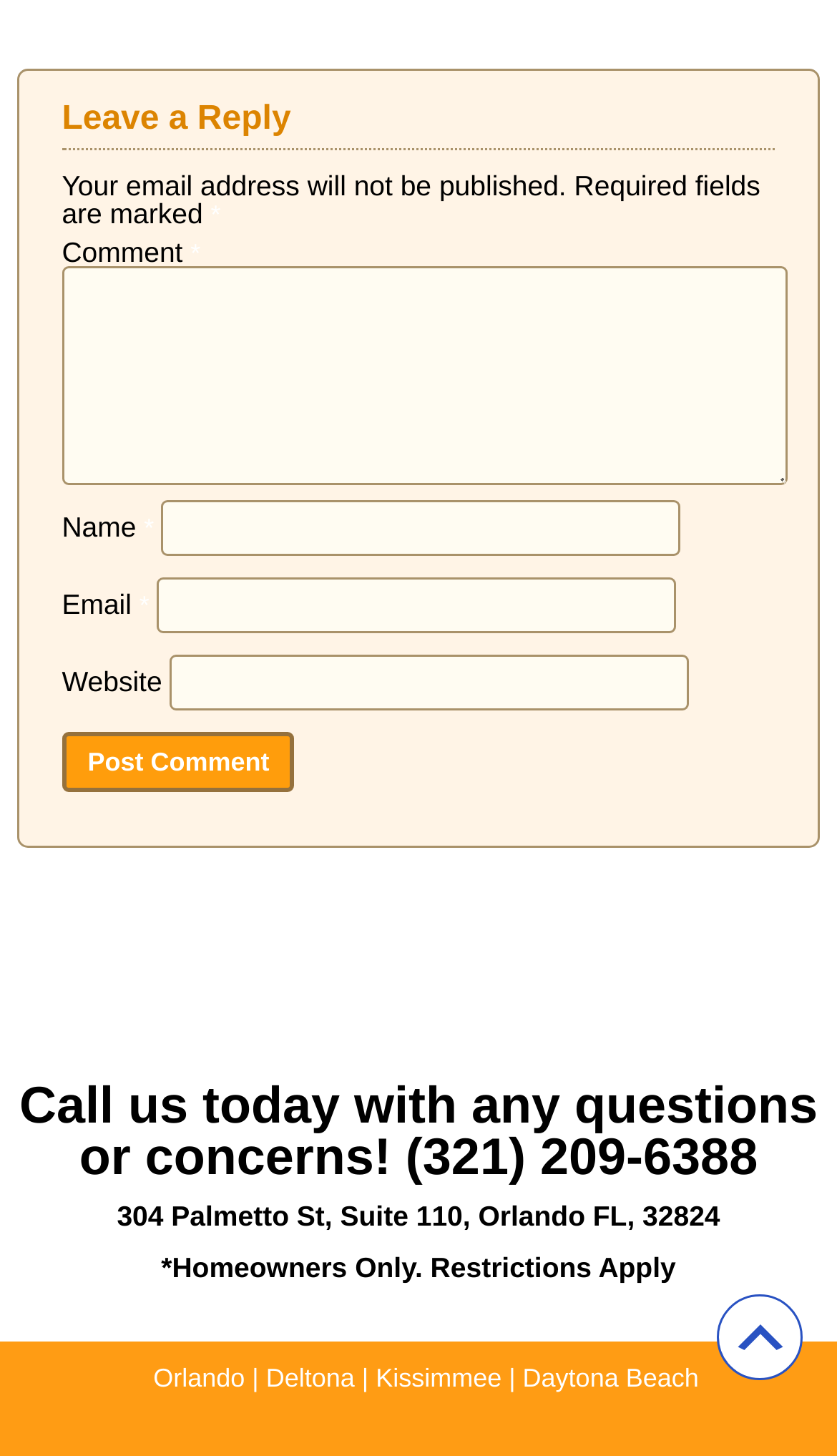Identify the bounding box coordinates of the clickable region to carry out the given instruction: "Click the 'Back to' link".

None